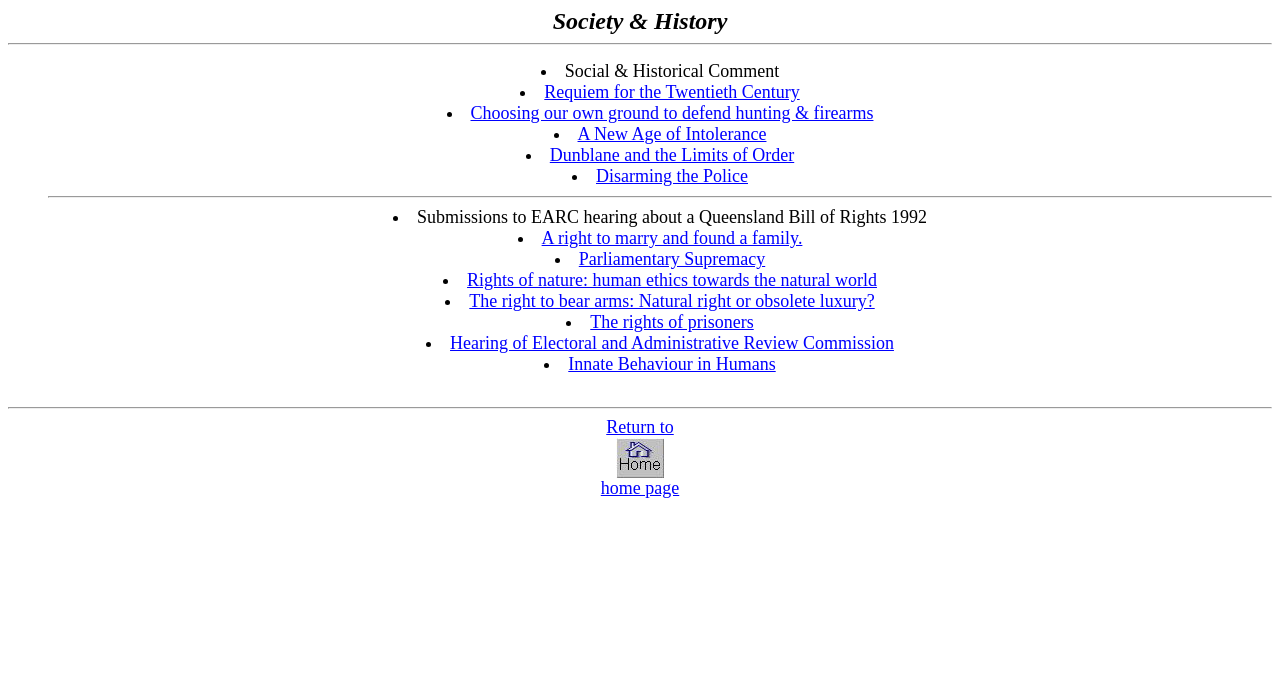Highlight the bounding box coordinates of the region I should click on to meet the following instruction: "View Requiem for the Twentieth Century".

[0.425, 0.12, 0.625, 0.15]